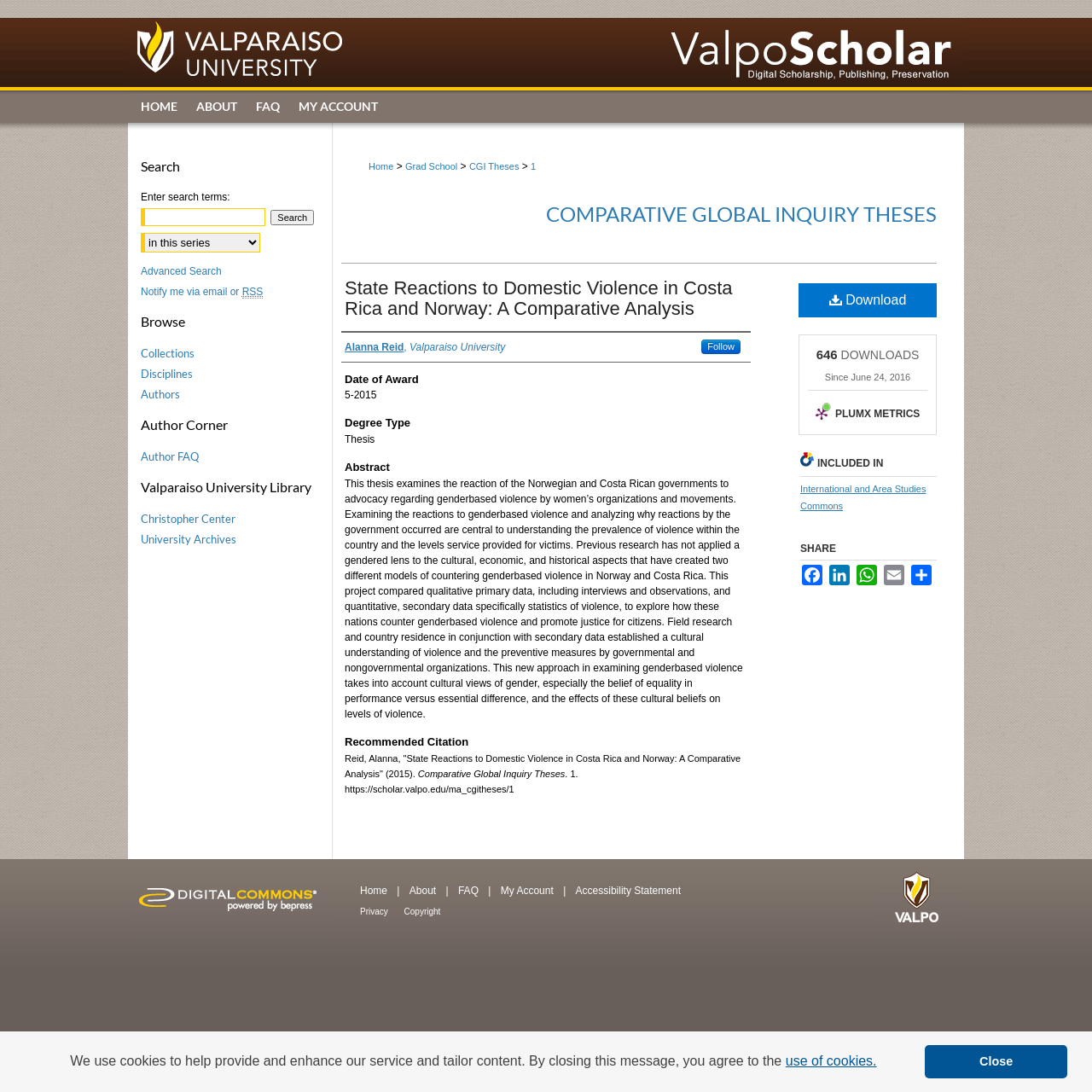Could you please study the image and provide a detailed answer to the question:
What is the name of the university?

I found the university name by looking at the image element with the text 'Valparaiso University' and also by looking at the link element with the text 'Valparaiso University Library'.